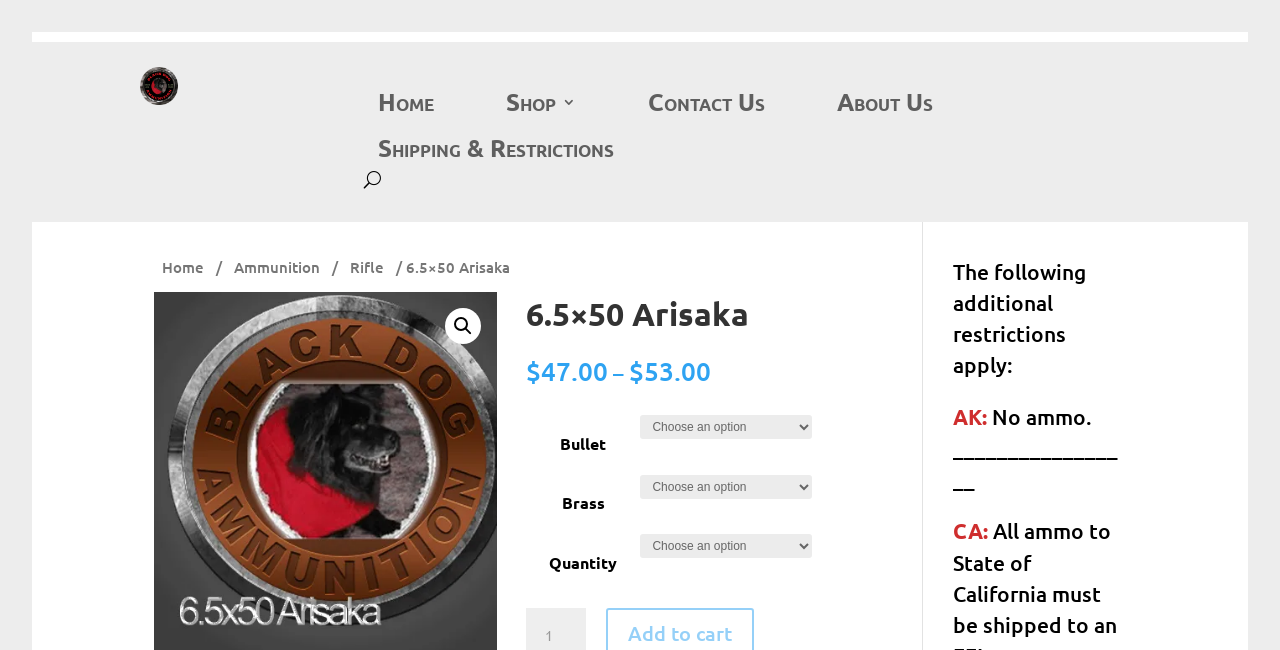Please reply to the following question with a single word or a short phrase:
What are the options for the bullet type?

Not specified